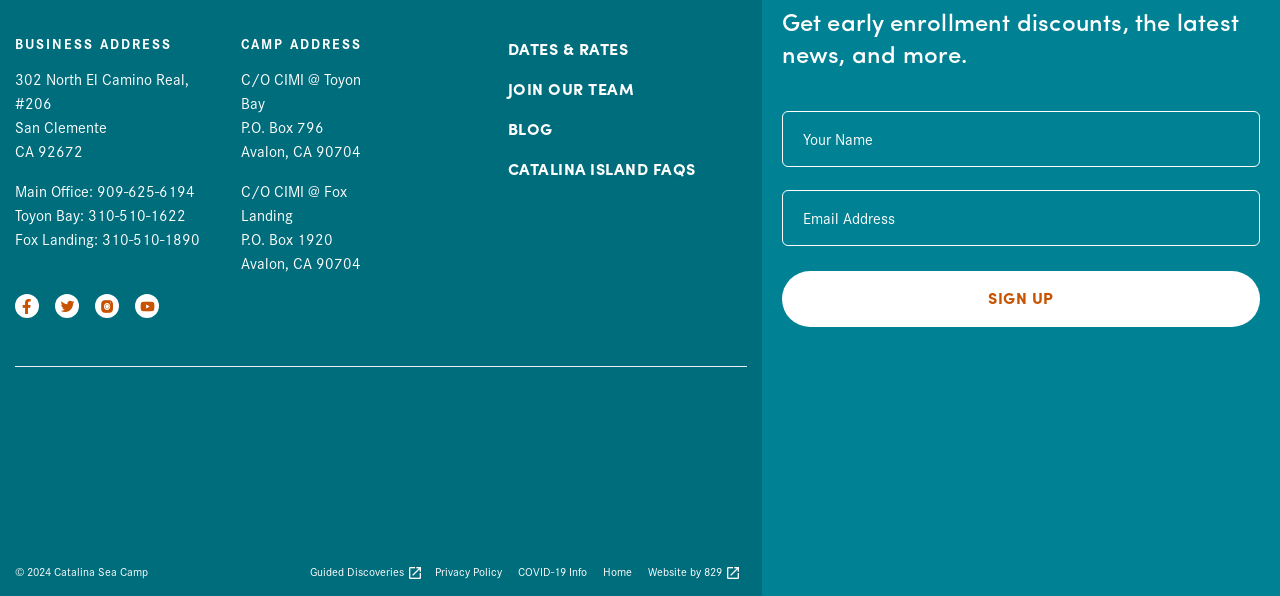How many social media links are listed at the bottom of the webpage?
Using the image as a reference, answer the question in detail.

I counted the number of social media links by looking at the links with icons at the bottom of the webpage, and I found four links with icons for Facebook, Twitter, Instagram, and Youtube.